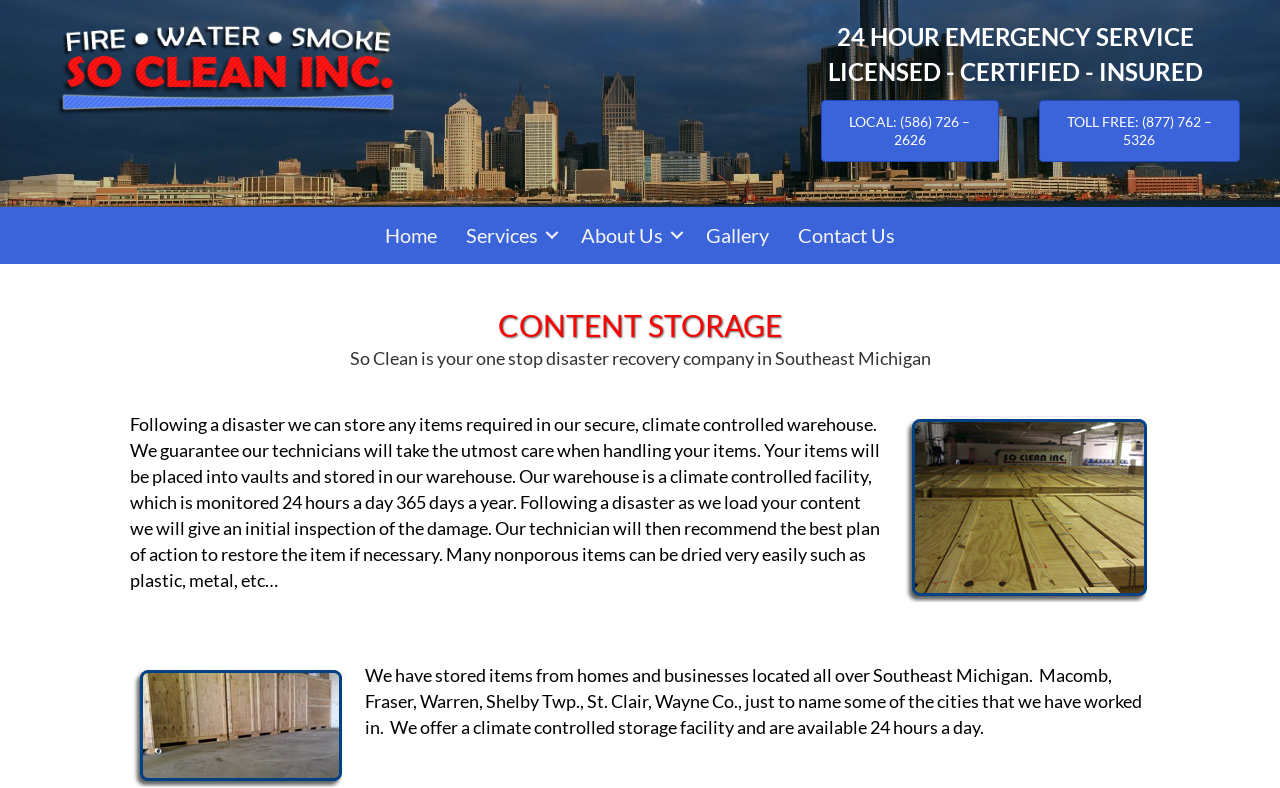What is the purpose of the initial inspection of damaged items?
Answer the question based on the image using a single word or a brief phrase.

To recommend the best plan of action to restore the item